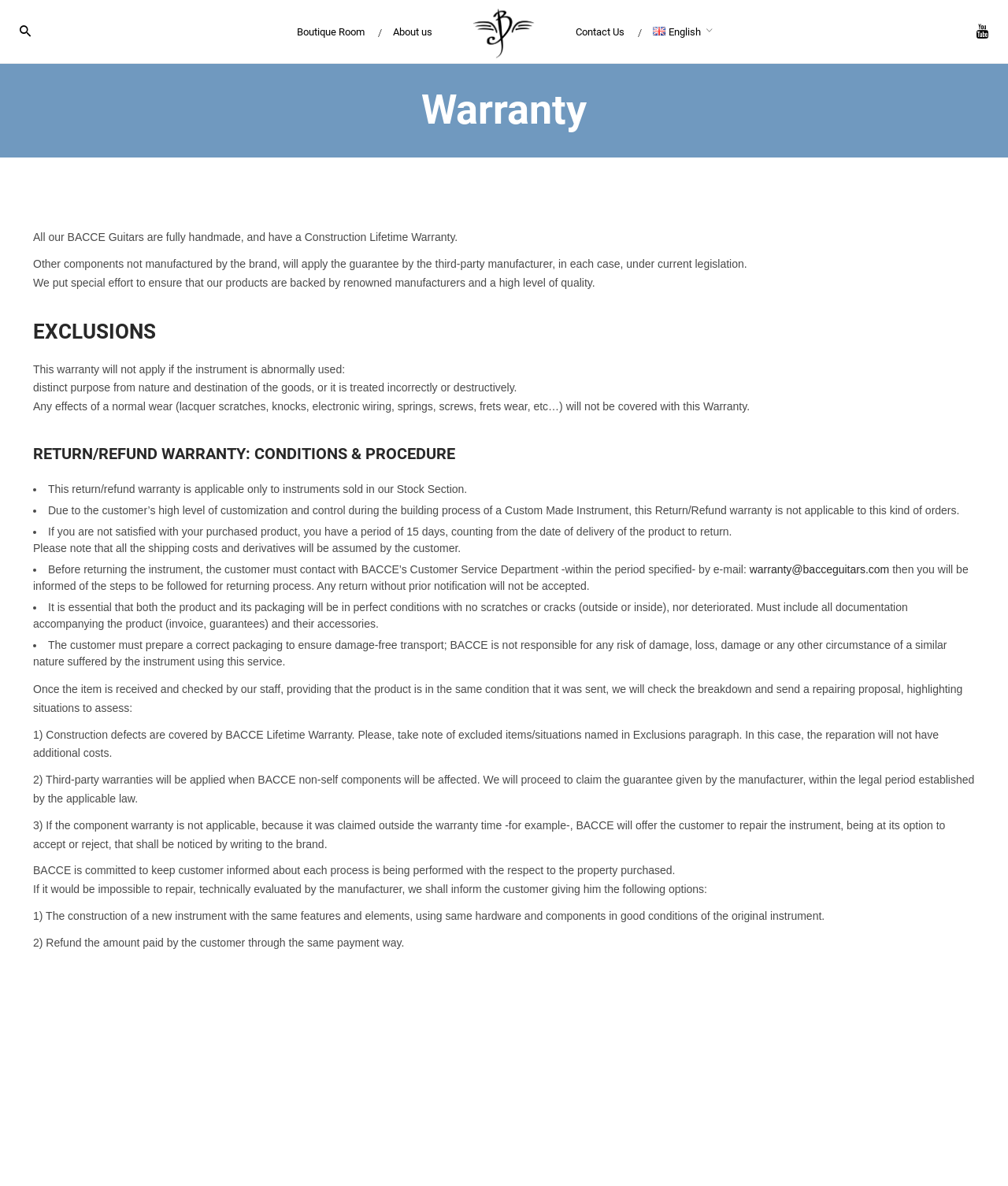Summarize the webpage in an elaborate manner.

The webpage is about the warranty policy of Bacce Custom Guitars. At the top, there is a navigation menu with links to various sections of the website, including "Boutique Room", "About us", "Bacce Custom Guitars", "Contact Us", and "English English" which has a dropdown menu. On the top right corner, there is a small icon.

Below the navigation menu, there is a heading "Warranty" in a large font size. The main content of the webpage is divided into several sections, each with its own heading. The first section explains the construction lifetime warranty of Bacce Guitars, stating that all their guitars are fully handmade and have a lifetime warranty. It also mentions that other components not manufactured by the brand will have a guarantee by the third-party manufacturer.

The next section is titled "EXCLUSIONS" and lists the conditions under which the warranty will not apply, such as abnormal use or normal wear and tear. The following section is titled "RETURN/REFUND WARRANTY: CONDITIONS & PROCEDURE" and outlines the conditions and procedure for returning or refunding a product. This section includes several bullet points with detailed information.

Further down the page, there is a section that explains the process of returning a product, including the need for prior notification and the requirement for the product to be in perfect condition. There is also a section that explains how Bacce will handle the repair or replacement of a product, including the options available to the customer.

At the bottom of the page, there is a section titled "Legal Info & More" with links to various legal documents, including "Legal Warning", "Privacy Policy", "Purchase Conditions", and "Warranty". There is also a video player with a video about Bacce Bold Kore Baritone by Abel Franco. The video player has controls for play, pause, and volume, as well as a timer and a slider to adjust the playback time.

Finally, at the very bottom of the page, there is a copyright notice and a link to the "Privacy Policy".